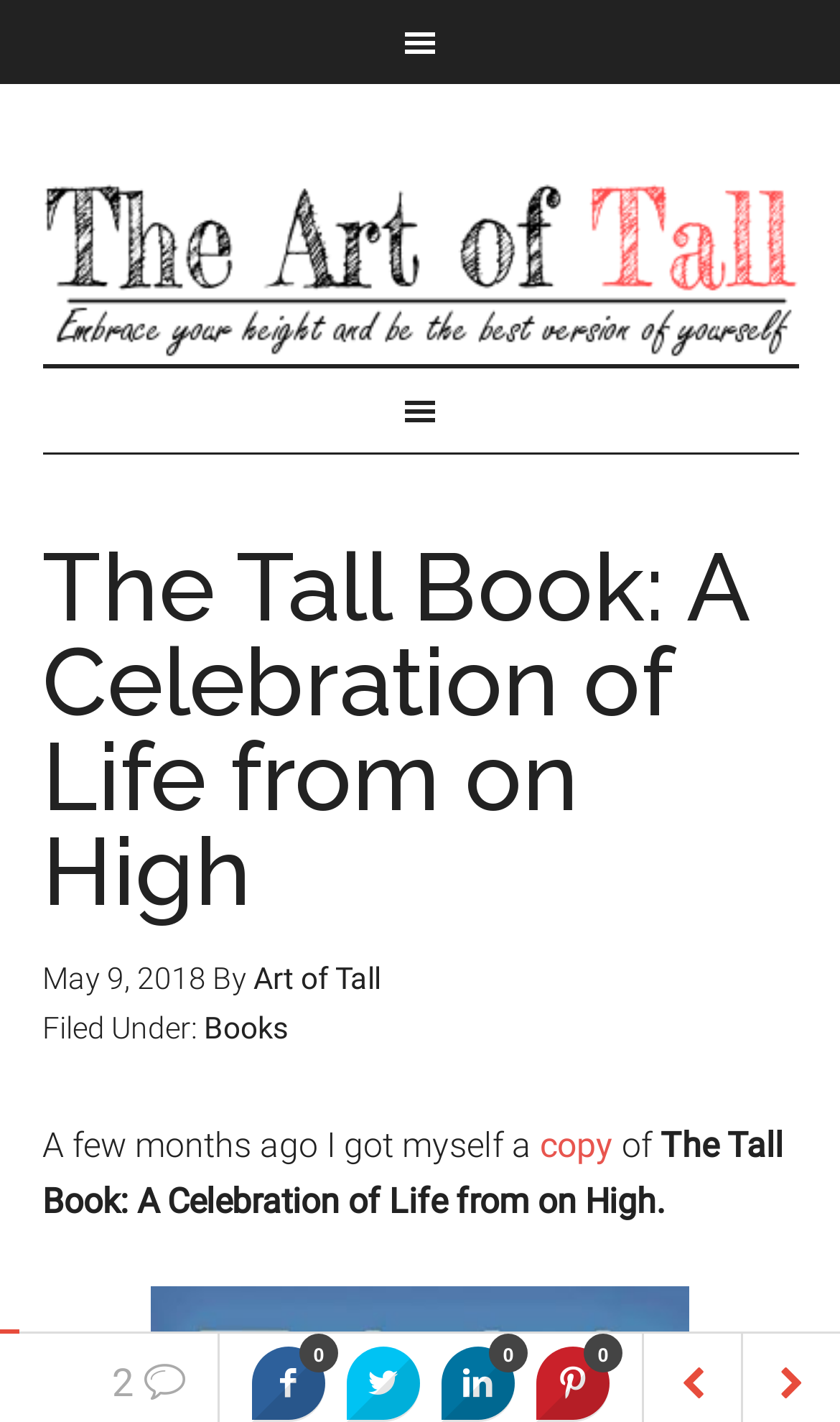Who is the author of the article?
Based on the visual content, answer with a single word or a brief phrase.

Not specified